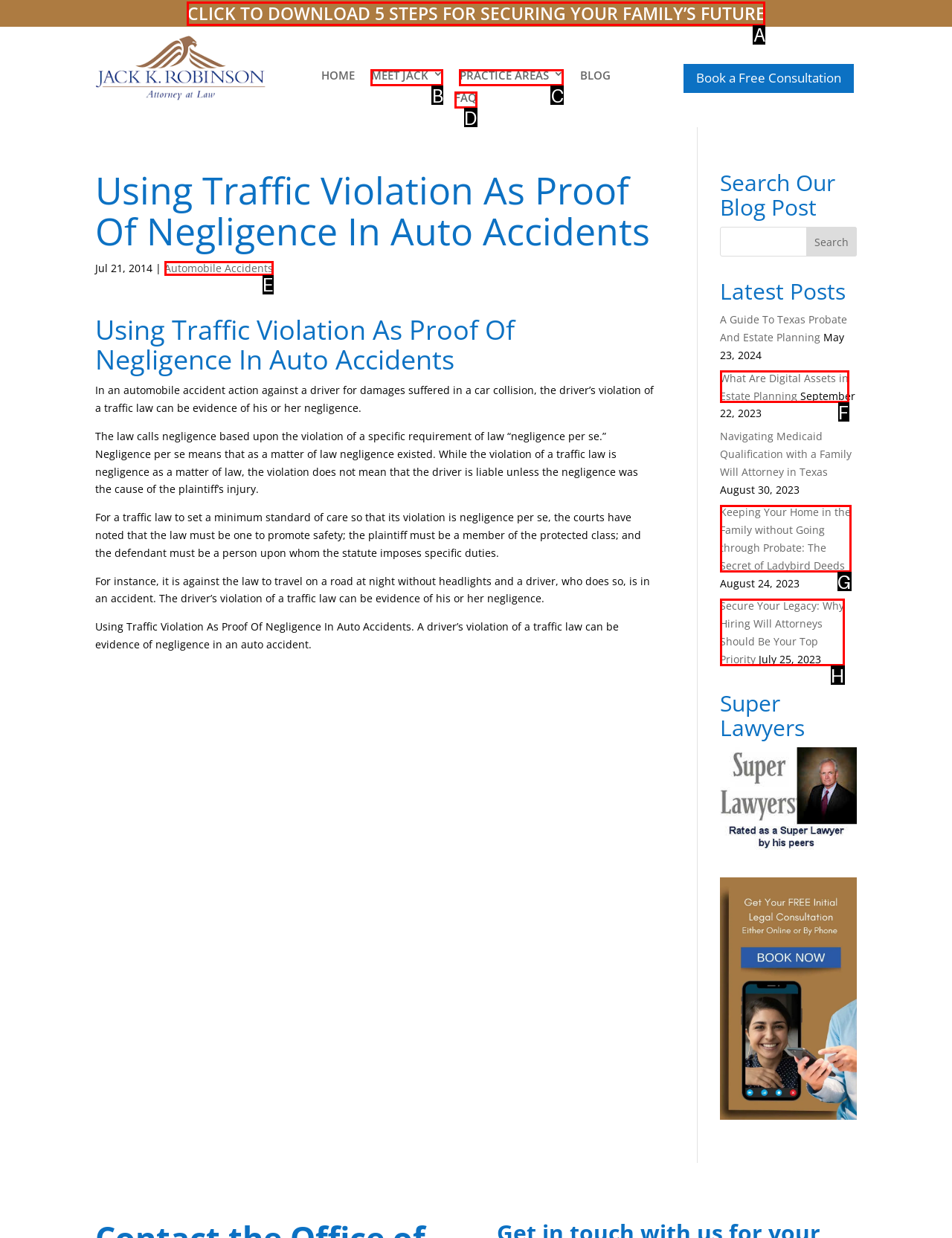Select the letter from the given choices that aligns best with the description: Automobile Accidents. Reply with the specific letter only.

E